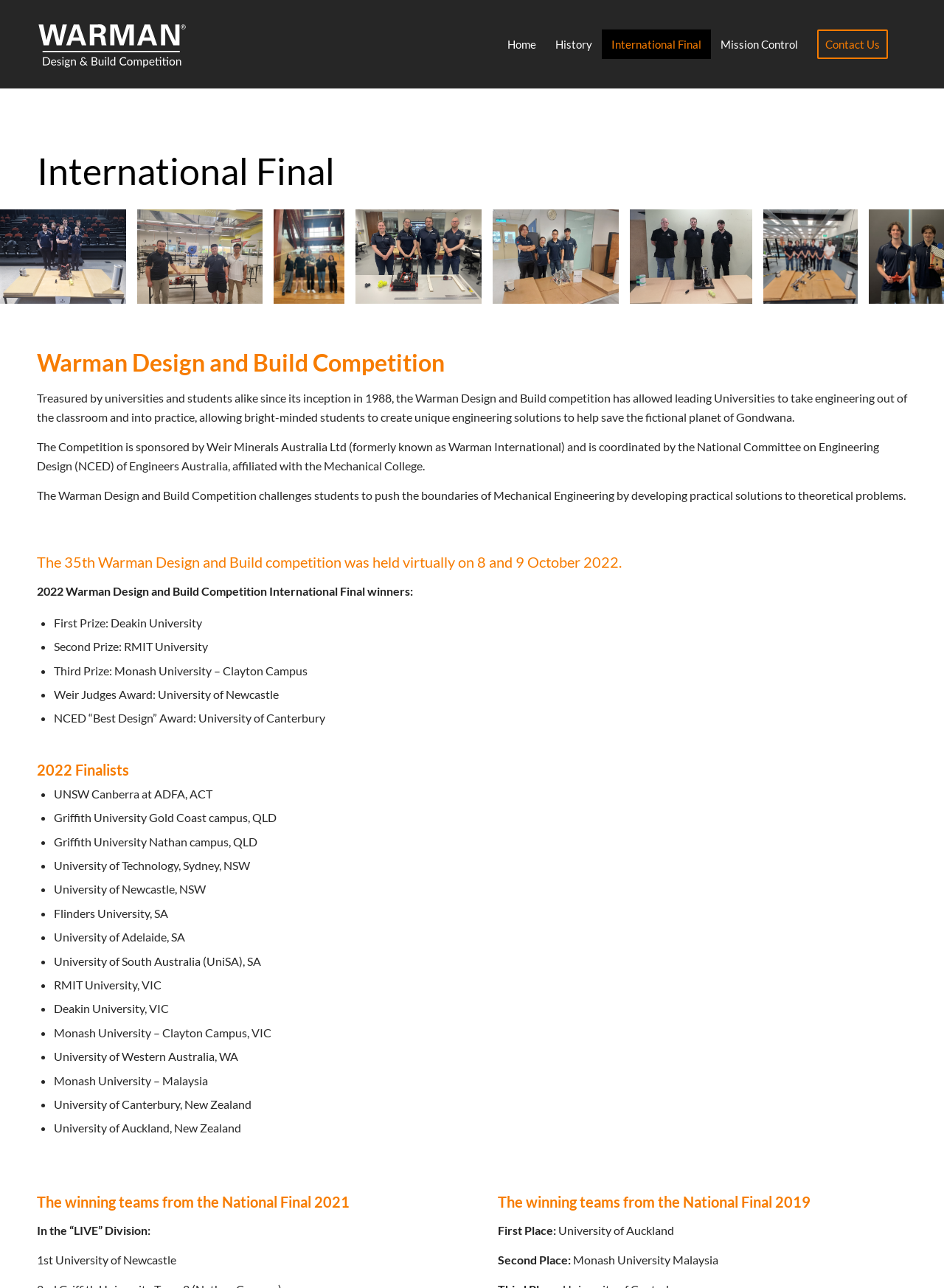Provide the bounding box coordinates of the HTML element described by the text: "International Final". The coordinates should be in the format [left, top, right, bottom] with values between 0 and 1.

[0.638, 0.023, 0.753, 0.046]